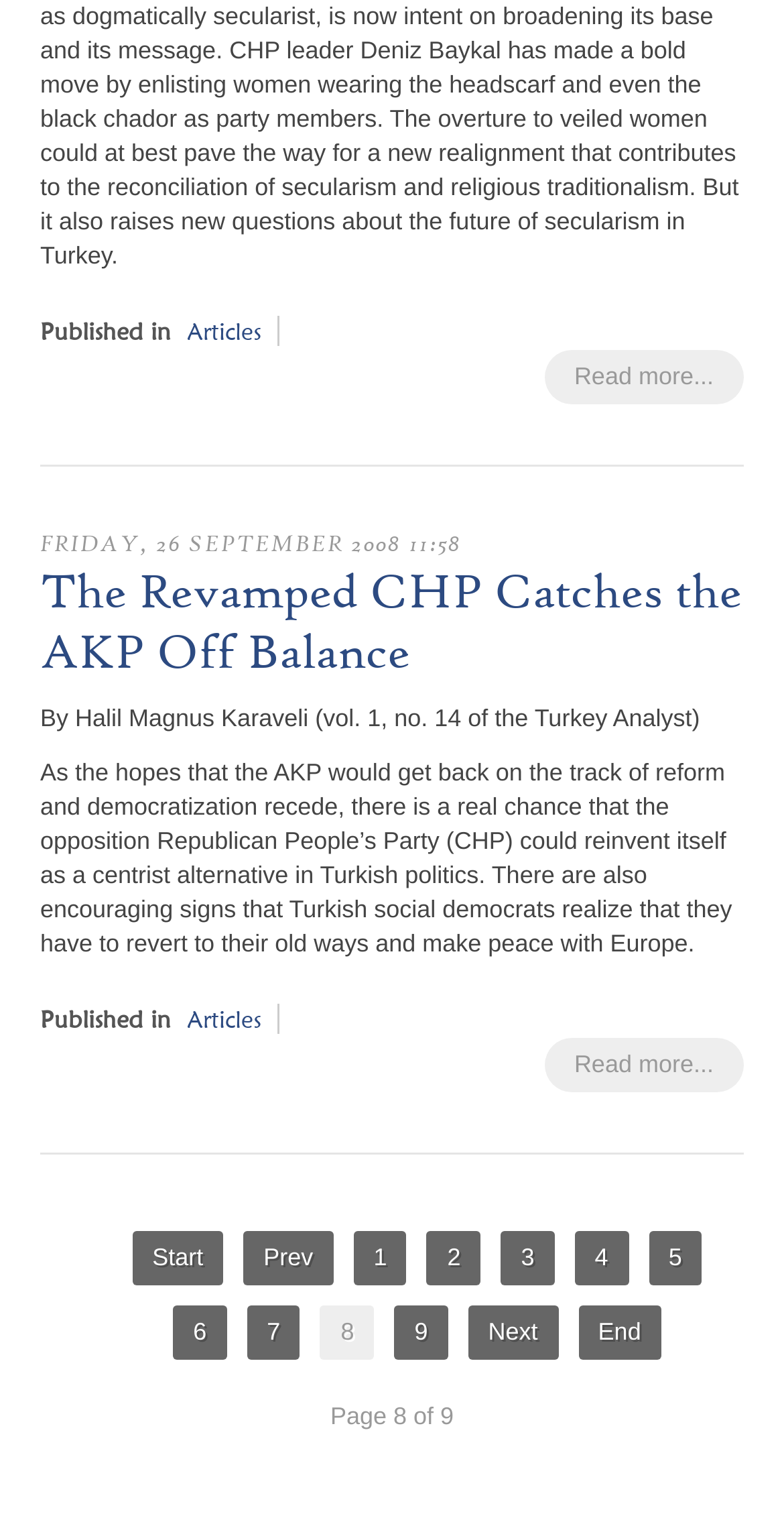Provide the bounding box coordinates of the UI element that matches the description: "6".

[0.221, 0.859, 0.289, 0.895]